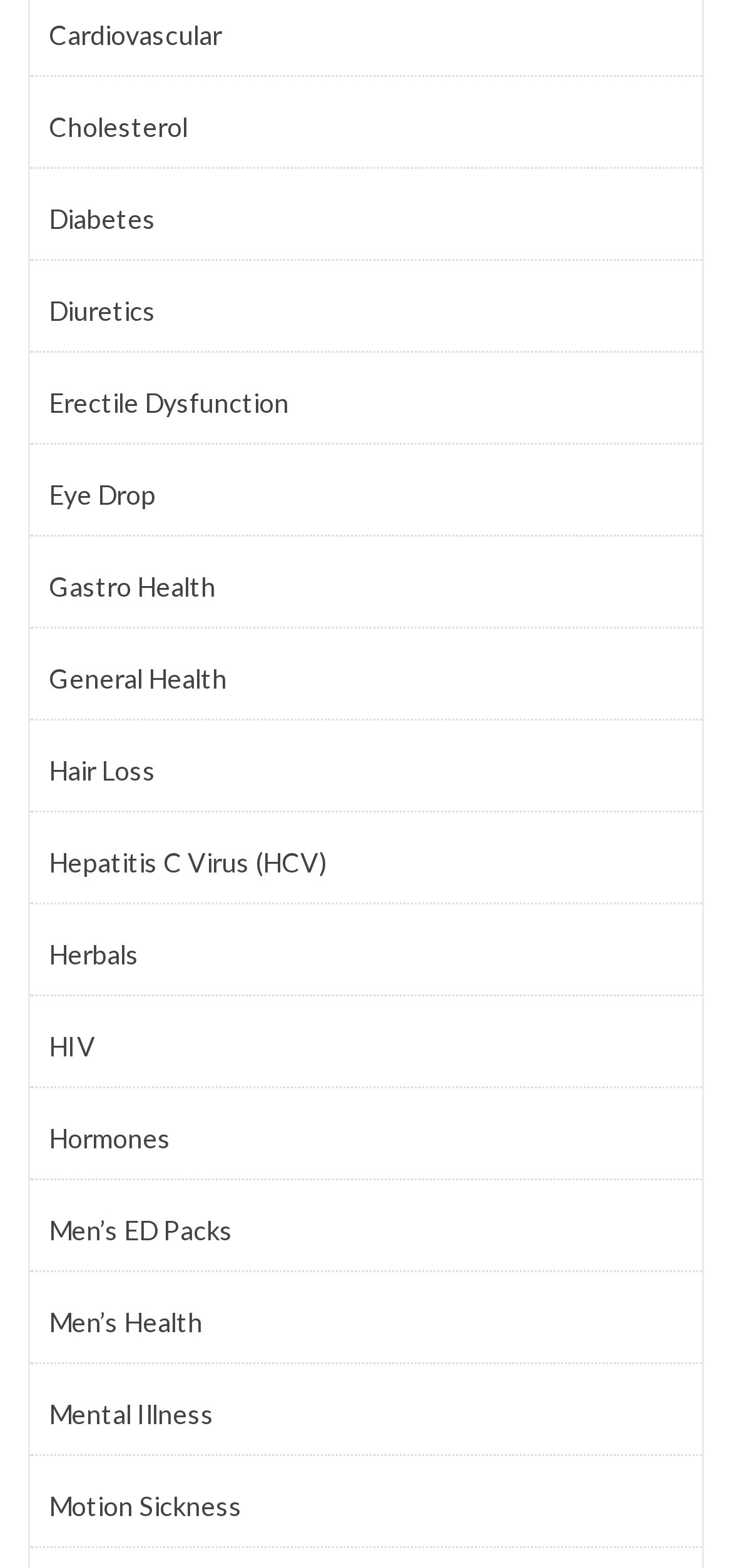Please specify the bounding box coordinates for the clickable region that will help you carry out the instruction: "View Diabetes".

[0.067, 0.126, 0.933, 0.153]